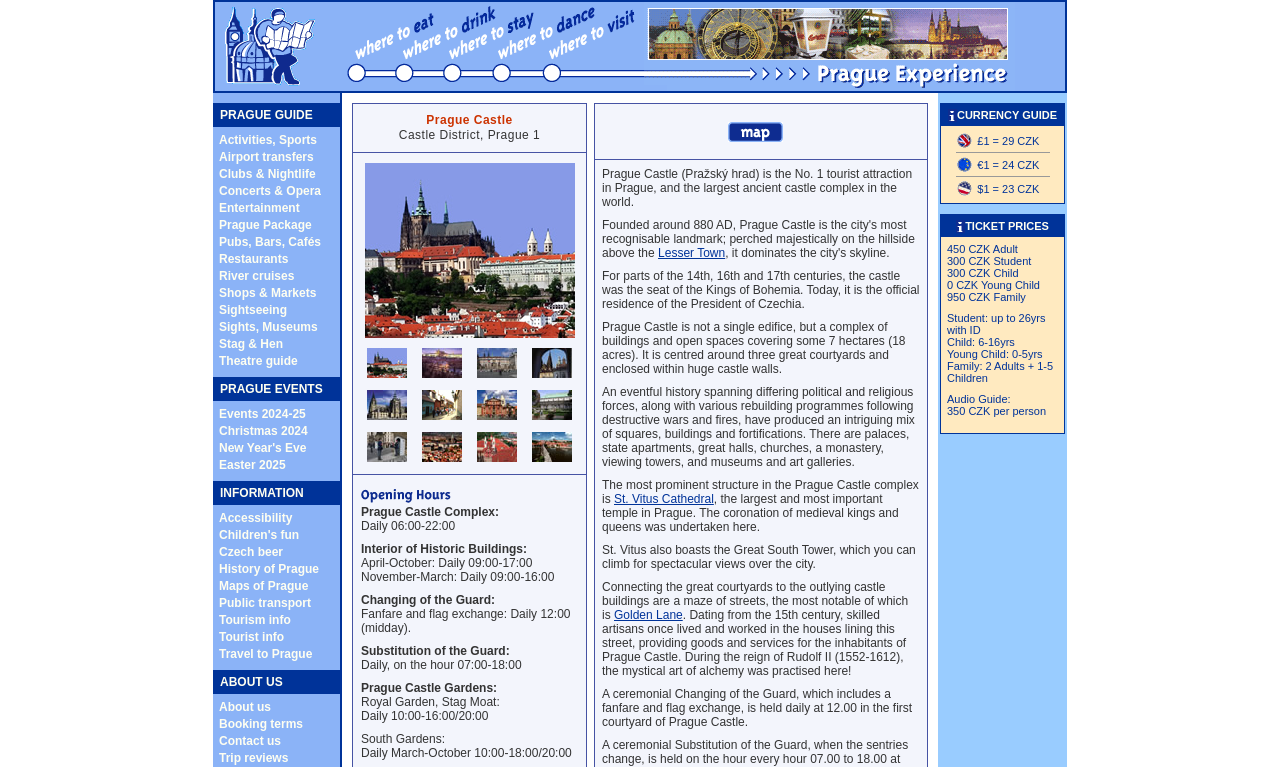Provide the bounding box coordinates of the HTML element this sentence describes: "alt="Prague Castle mini photo"". The bounding box coordinates consist of four float numbers between 0 and 1, i.e., [left, top, right, bottom].

[0.287, 0.478, 0.318, 0.497]